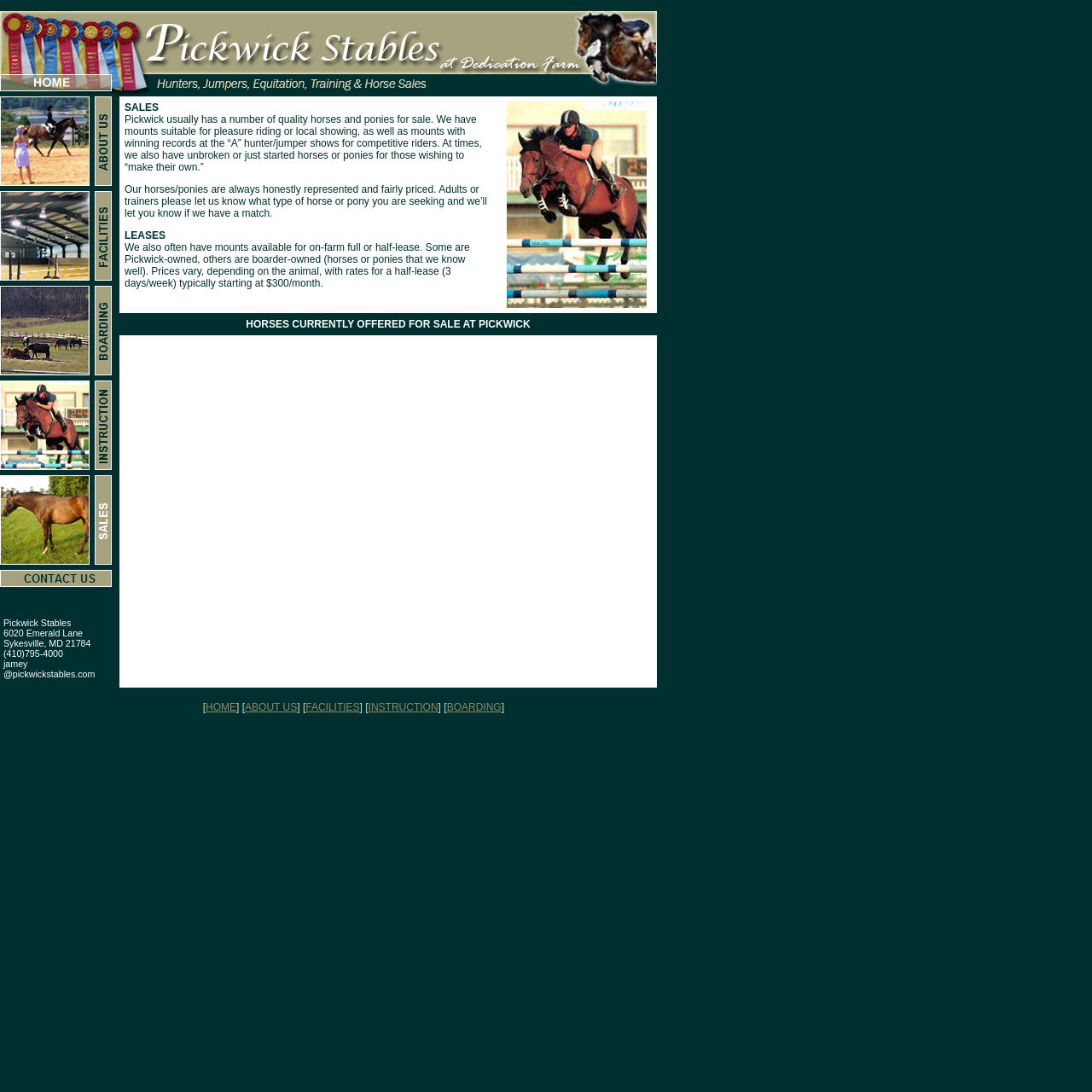What is the contact information of Pickwick Stables?
Provide a detailed and extensive answer to the question.

The contact information of Pickwick Stables is provided at the bottom of the webpage, which includes the phone number (410)795-4000 and the email address jamey@pickwickstables.com.